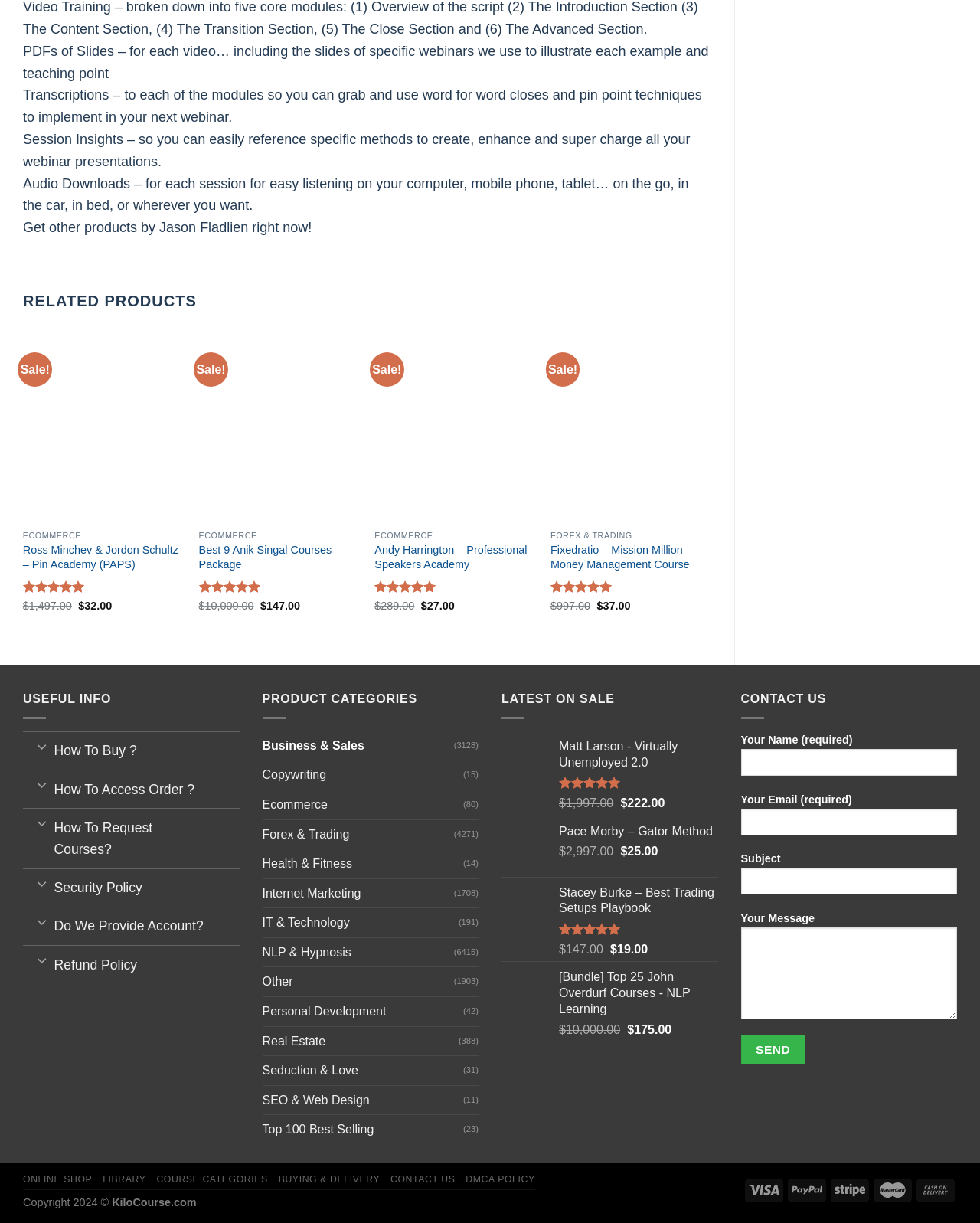Kindly determine the bounding box coordinates of the area that needs to be clicked to fulfill this instruction: "Check the rating of 'Andy Harrington - Professional Speakers Academy'".

[0.382, 0.475, 0.446, 0.486]